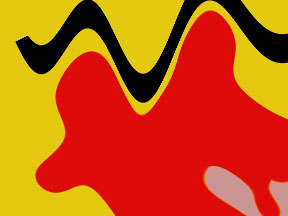Explain the image with as much detail as possible.

The image presents an abstract design featuring a vibrant, dynamic composition of shapes and colors. The background is a bright yellow, which adds a sense of energy and warmth to the image. In the foreground, a bold red form captures attention, providing a striking contrast against the yellow backdrop. This red shape is complemented by playful, wavy black lines that twist across the top, adding a feeling of movement and fluidity. Together, these elements create a visually engaging artwork that conveys a sense of creativity and spontaneity, reflecting themes of expression and individuality. The artwork is part of a piece titled "Happy without you" by Banafsheh Pirasteh, published on November 8, 2000, exploring personal themes of self-identity and relationships.